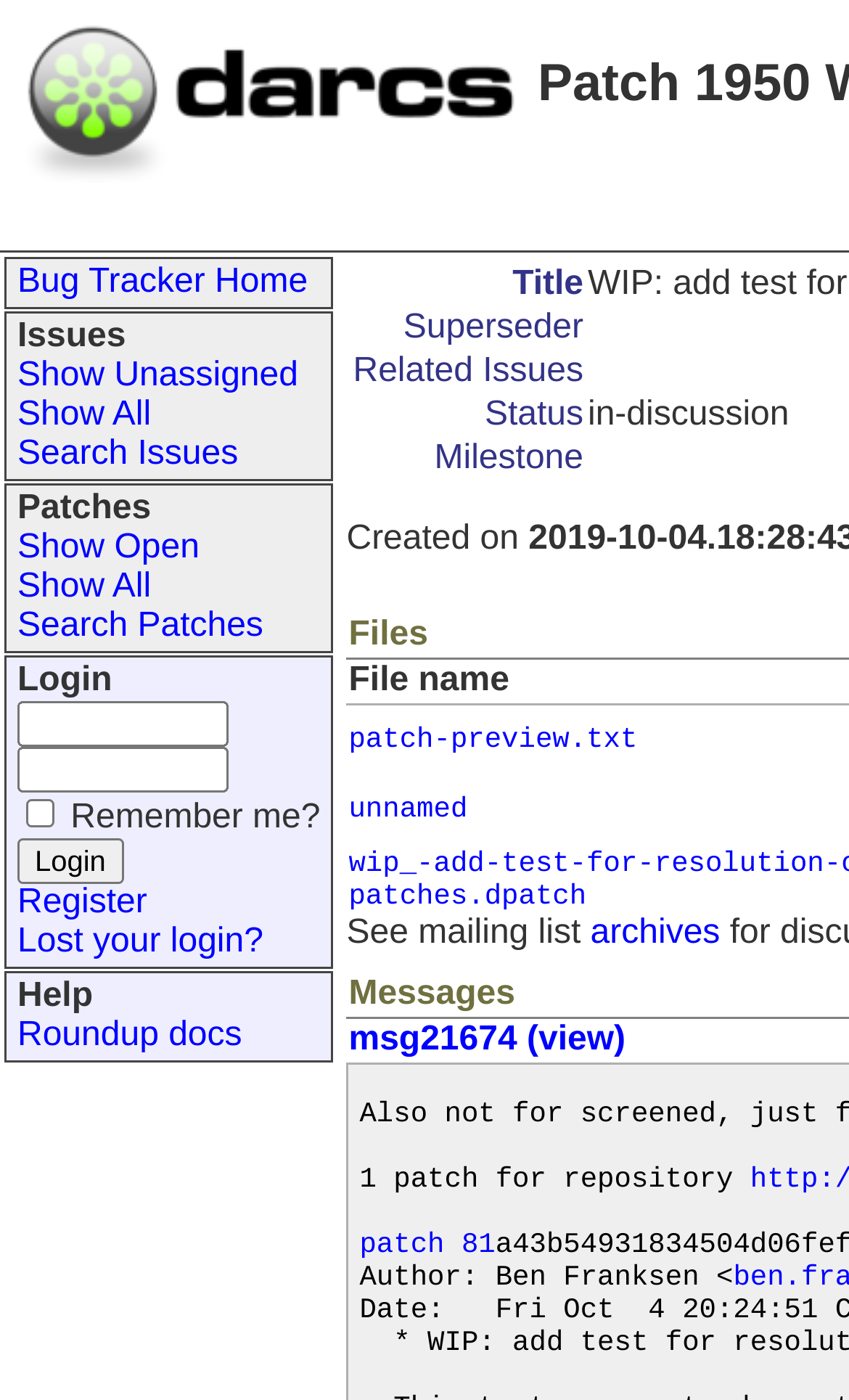Could you provide the bounding box coordinates for the portion of the screen to click to complete this instruction: "Click on Bug Tracker Home"?

[0.021, 0.188, 0.363, 0.214]